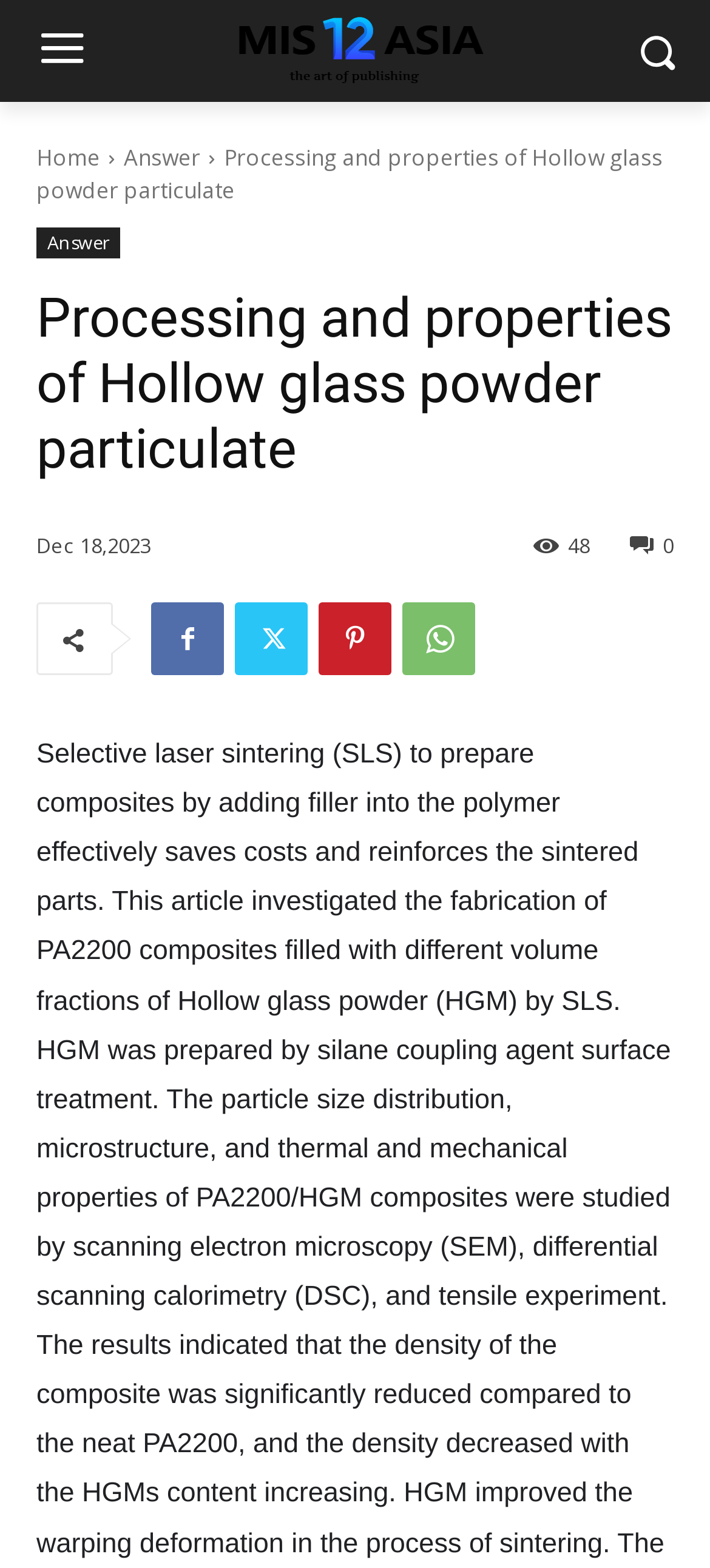Deliver a detailed narrative of the webpage's visual and textual elements.

The webpage appears to be an article page from an online news website, Mis-asia, which focuses on nanomaterials, nanochemistry, and technology. At the top of the page, there is a logo image on the right side, and a navigation menu with links to "Home" and "Answer" on the left side. 

The main content of the article is titled "Processing and properties of Hollow glass powder particulate", which is displayed prominently in the center of the page. Below the title, there is a timestamp indicating that the article was published on December 18, 2023. 

On the right side of the page, there are several social media links, including Facebook, Twitter, LinkedIn, and WeChat, represented by their respective icons. Additionally, there is a counter displaying the number "48", likely indicating the number of views or comments on the article. 

The article itself appears to discuss the fabrication of PA2200 composites filled with hollow glass powder particulate, which is a cost-effective method for reinforcing sintered parts. The content of the article is not fully described in the provided accessibility tree, but it likely includes a detailed analysis of the topic.